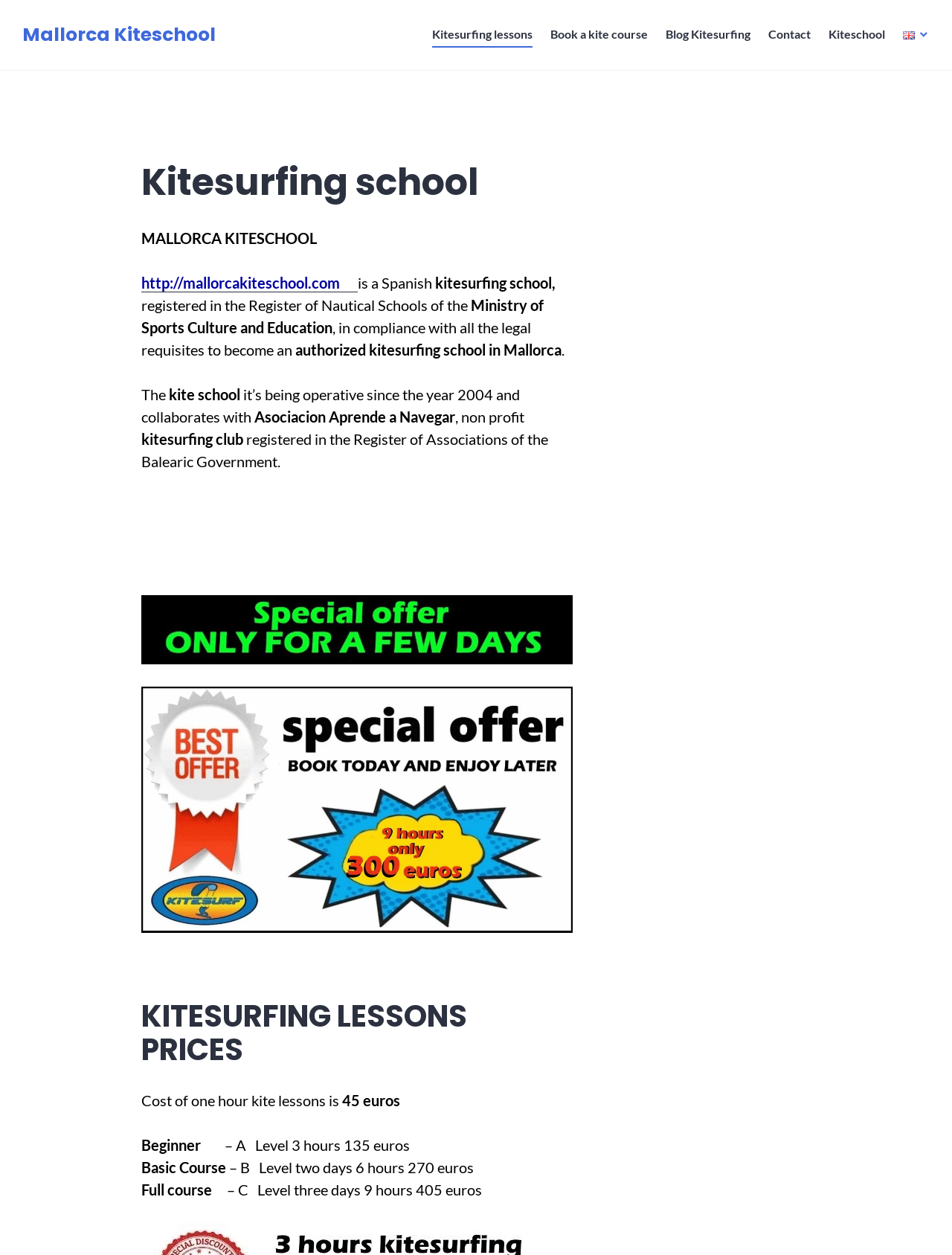What is the cost of a one-hour kite lesson?
Answer the question in as much detail as possible.

The cost of a one-hour kite lesson can be found in the section titled 'KITESURFING LESSONS PRICES', where it is listed as '45 euros'.